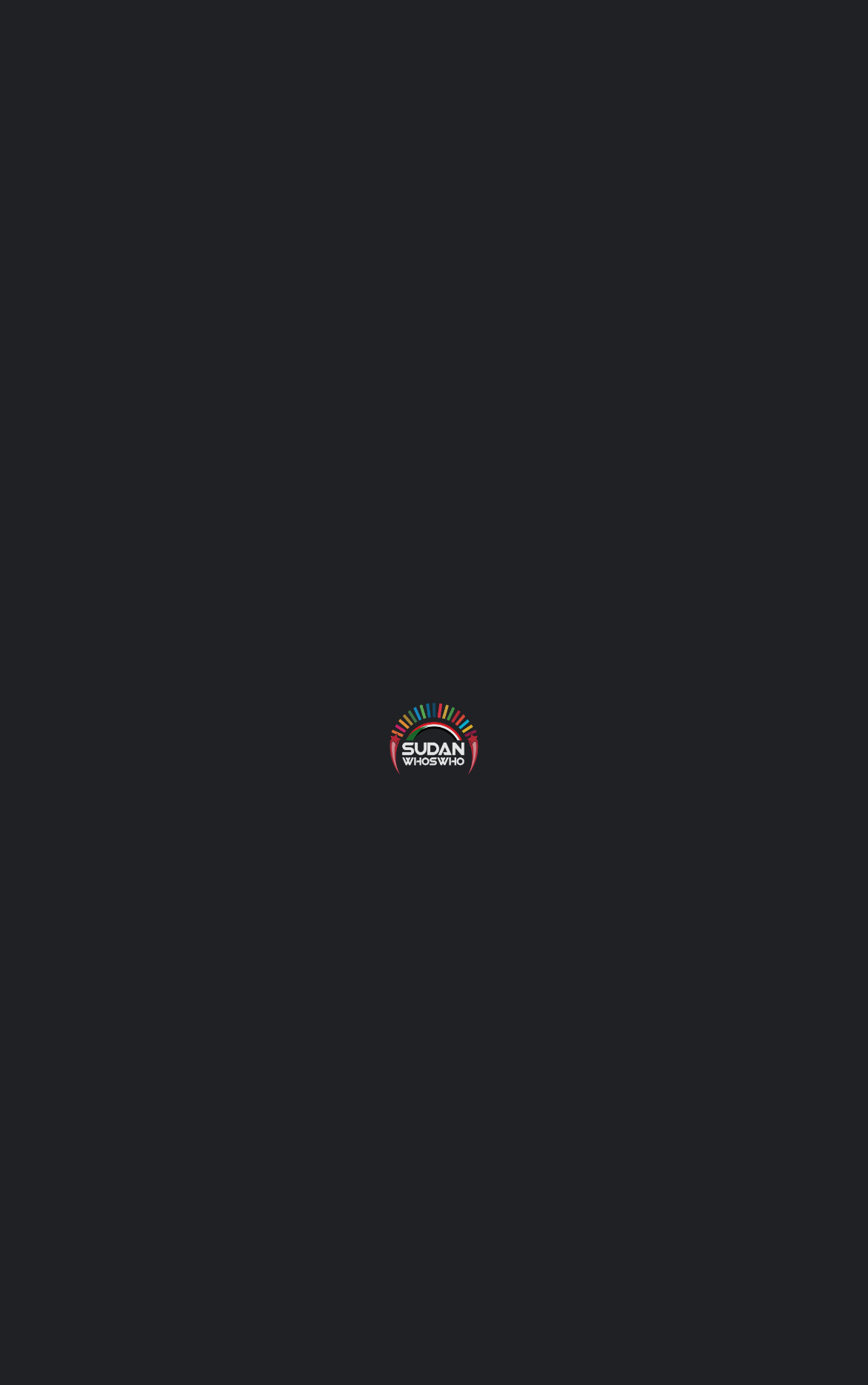Examine the screenshot and answer the question in as much detail as possible: What is the purpose of the link with the icon ''?

The link with the icon '' has the text 'Share post', indicating that its purpose is to share a post.